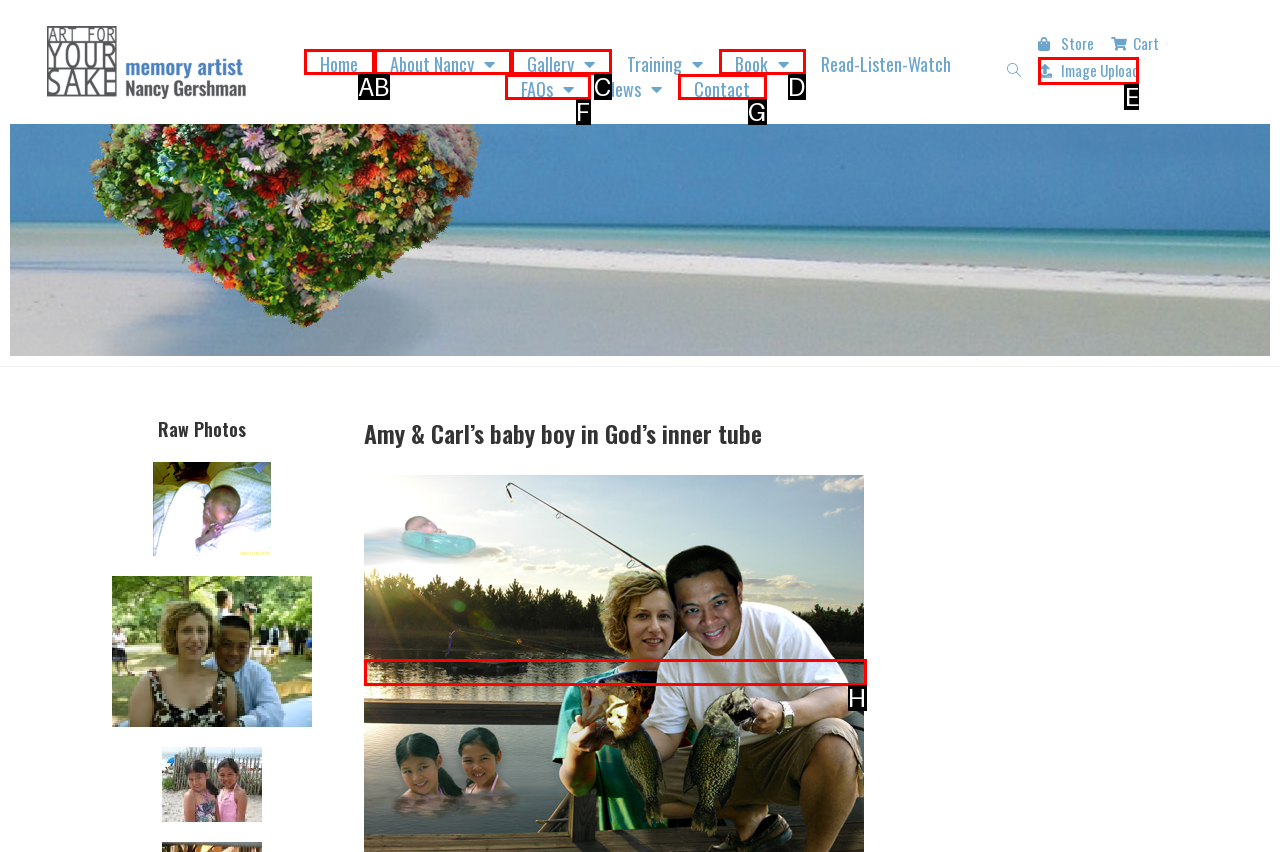Select the HTML element that best fits the description: March 2024
Respond with the letter of the correct option from the choices given.

None